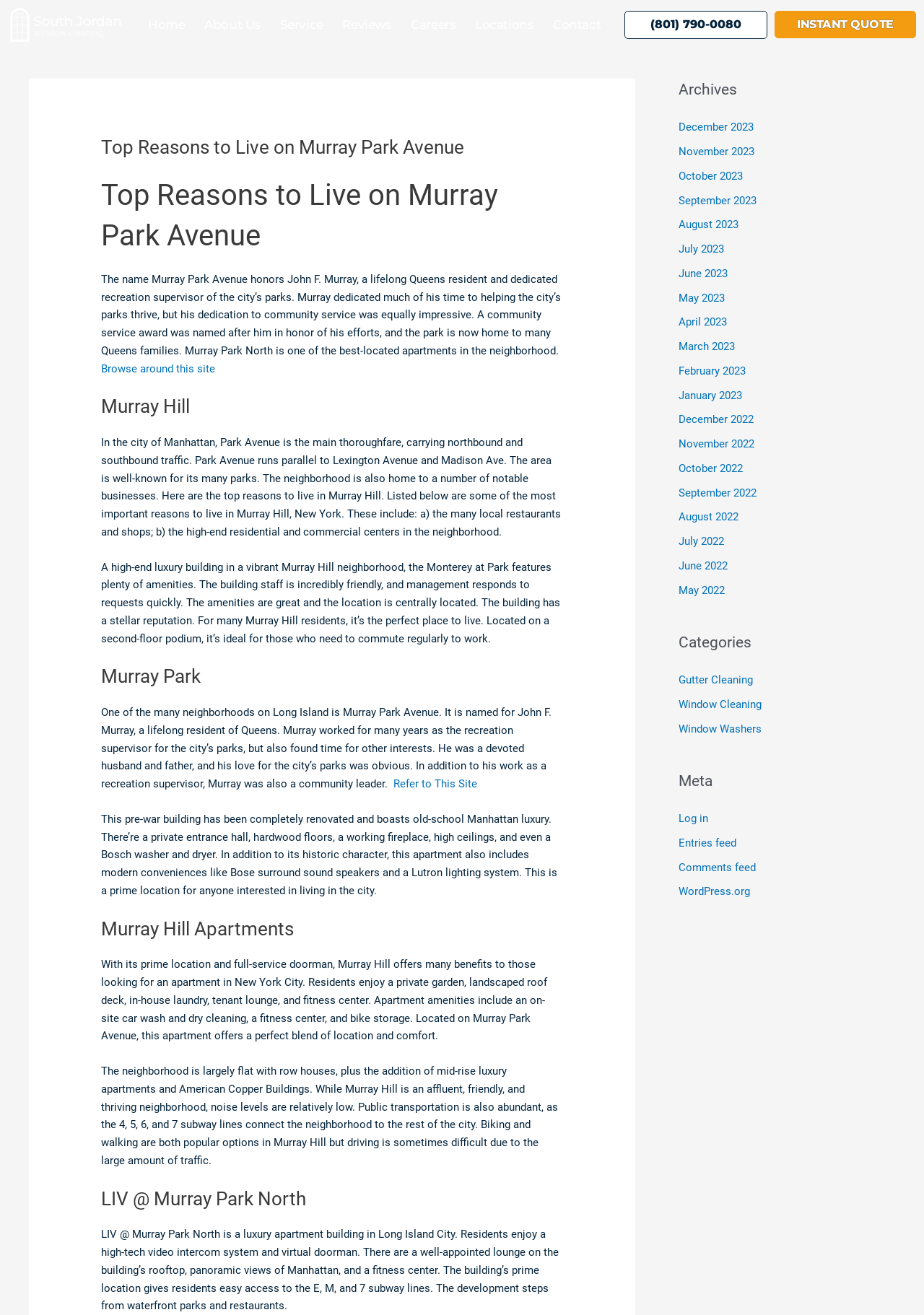Determine the bounding box for the UI element as described: "Refer to This Site". The coordinates should be represented as four float numbers between 0 and 1, formatted as [left, top, right, bottom].

[0.426, 0.591, 0.516, 0.601]